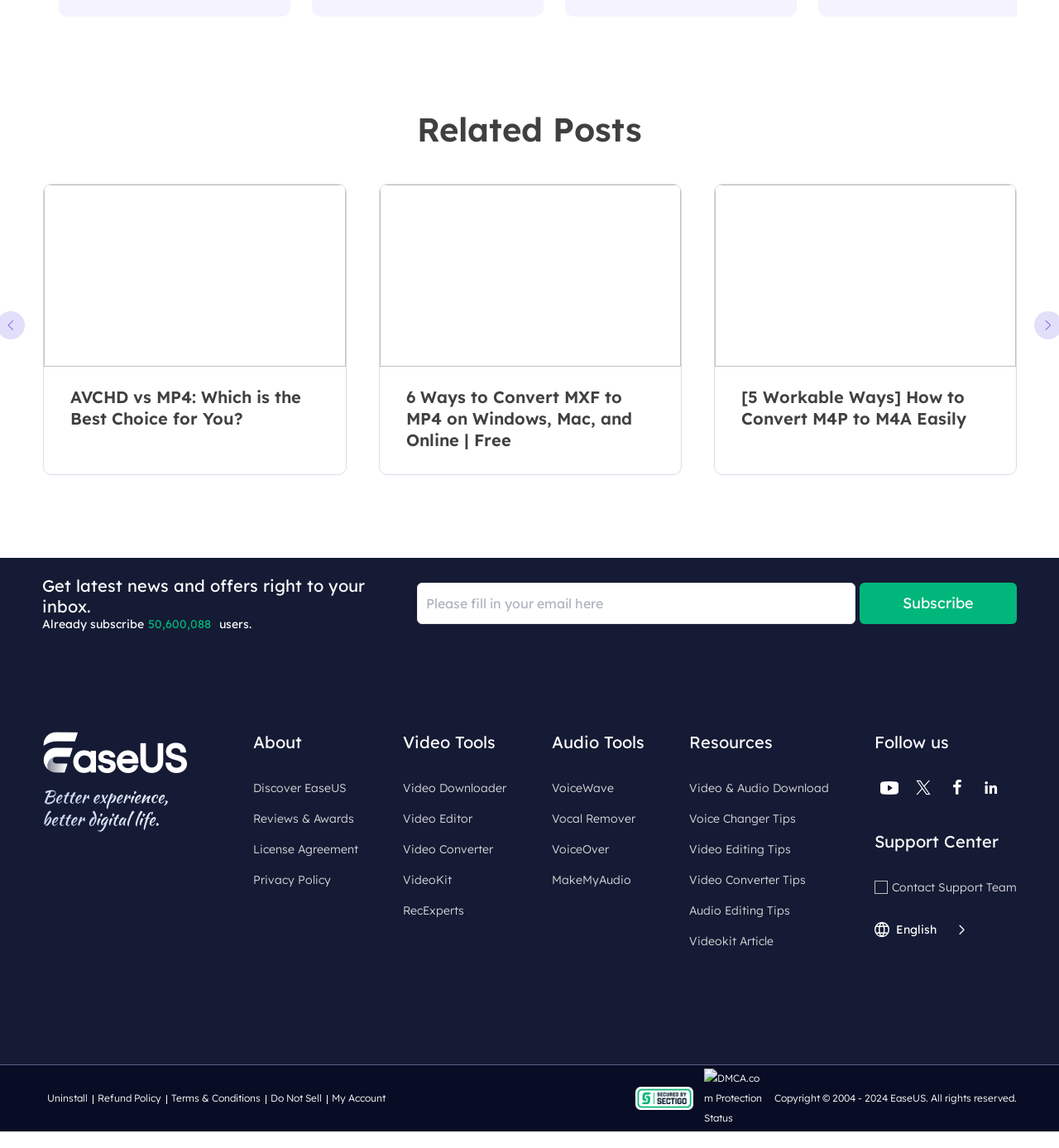Using the information in the image, give a detailed answer to the following question: What is the purpose of the 'Related Posts' section?

The 'Related Posts' section appears to display a list of related articles or blog posts, likely to provide users with additional relevant content or information related to the current topic or theme.